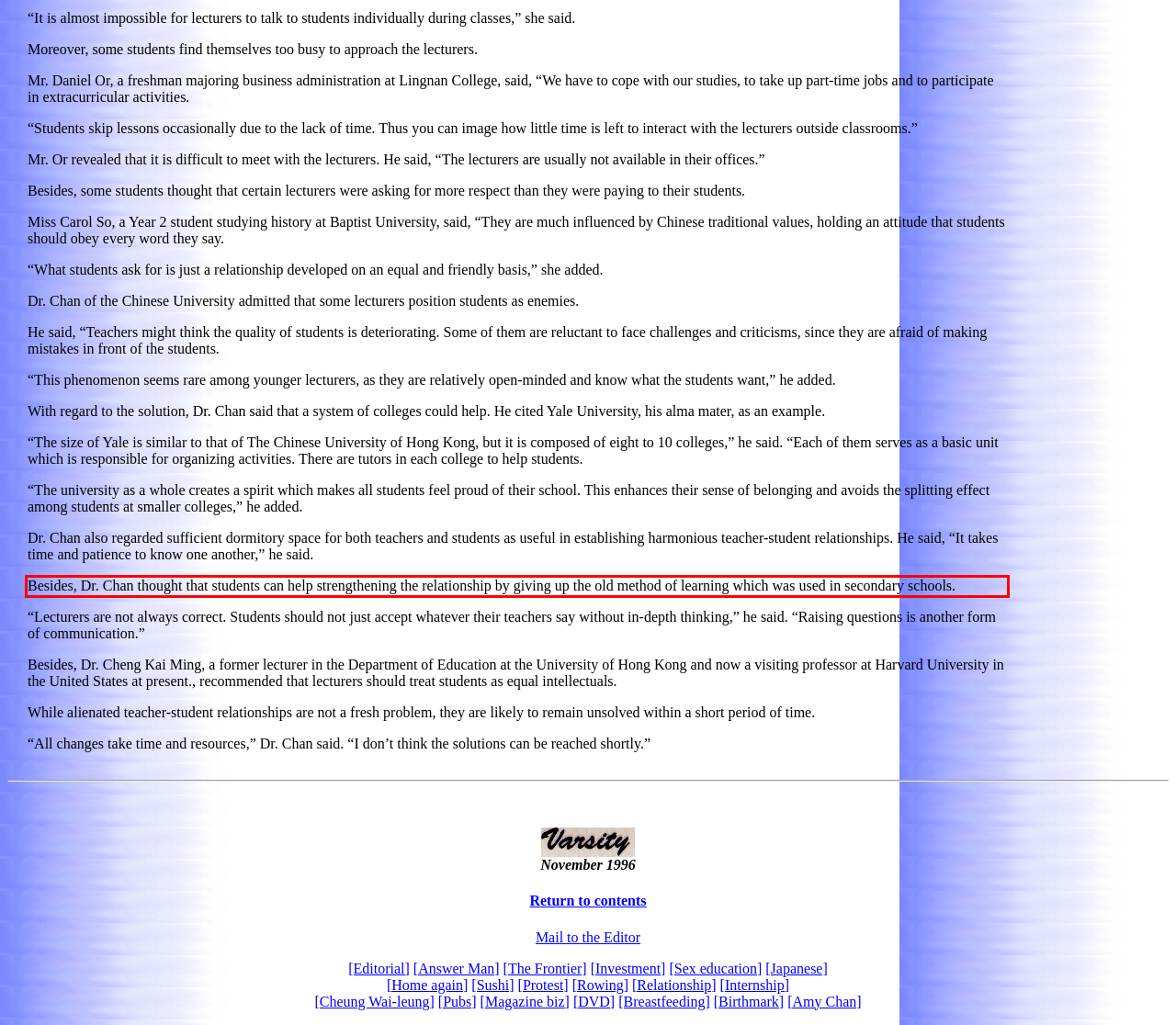Examine the screenshot of the webpage, locate the red bounding box, and generate the text contained within it.

Besides, Dr. Chan thought that students can help strengthening the relationship by giving up the old method of learning which was used in secondary schools.